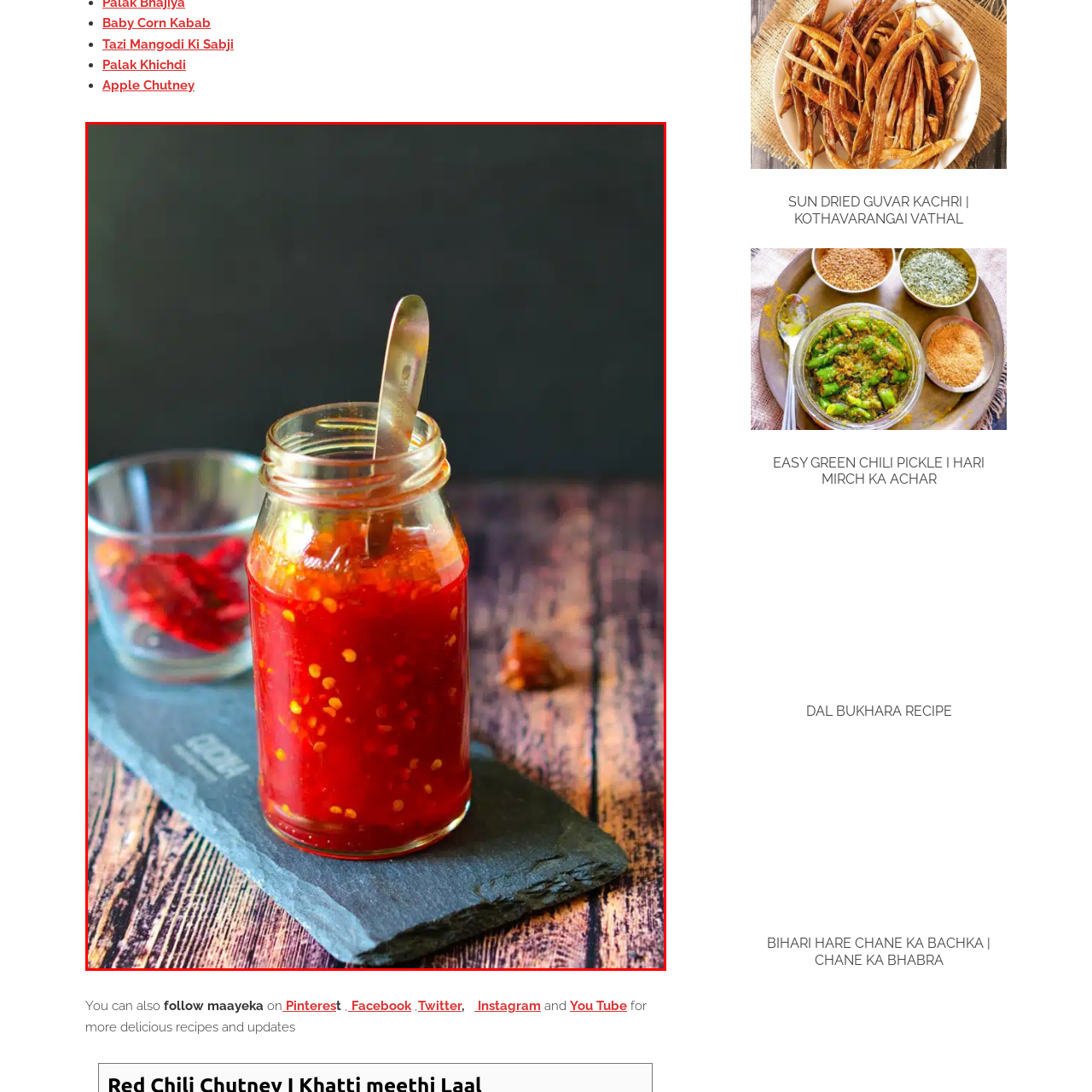What is the background of the image?
Inspect the image within the red bounding box and answer concisely using one word or a short phrase.

Wooden